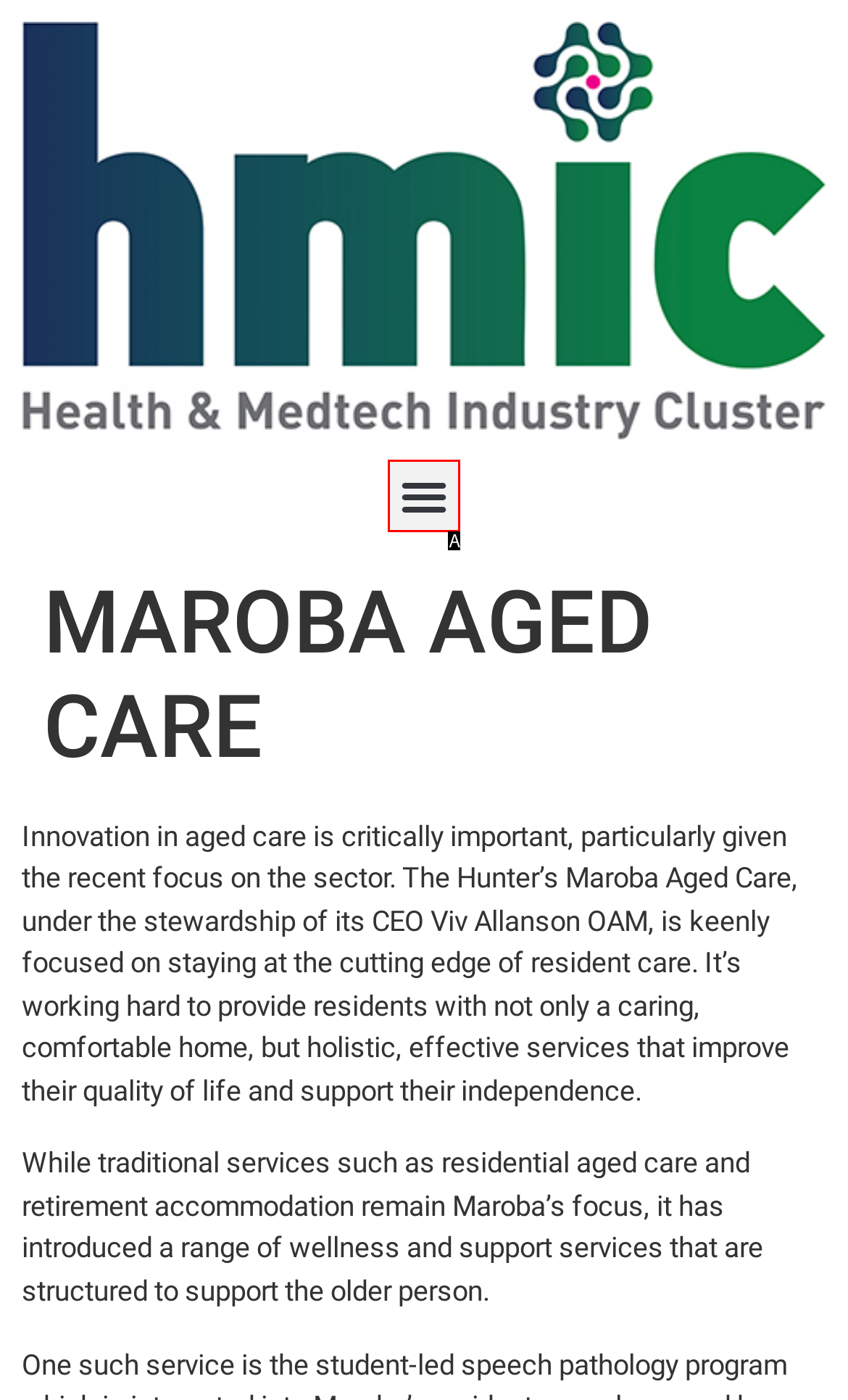Using the provided description: Menu, select the most fitting option and return its letter directly from the choices.

A